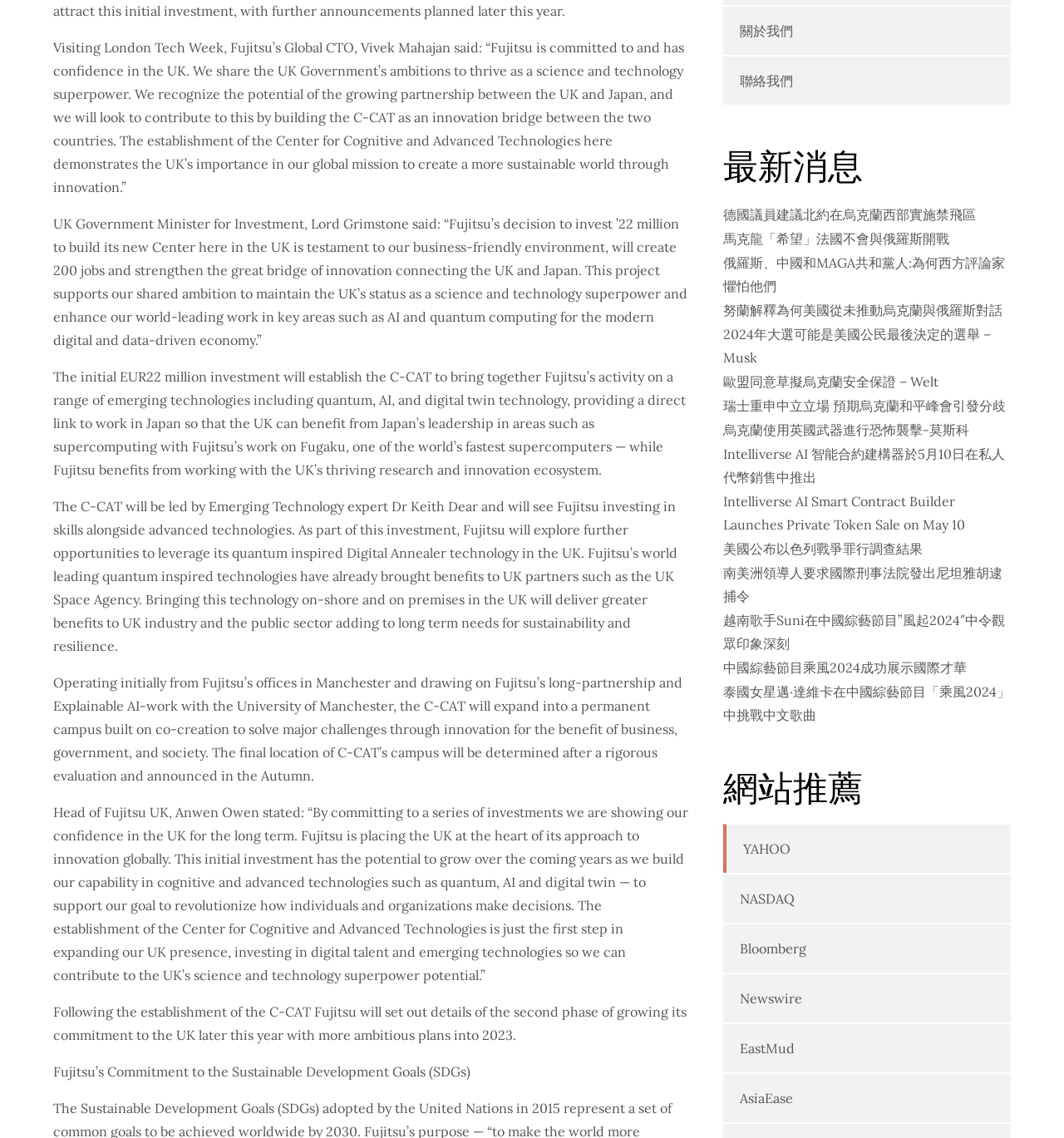Please mark the clickable region by giving the bounding box coordinates needed to complete this instruction: "Click on '關於我們'".

[0.696, 0.02, 0.746, 0.034]